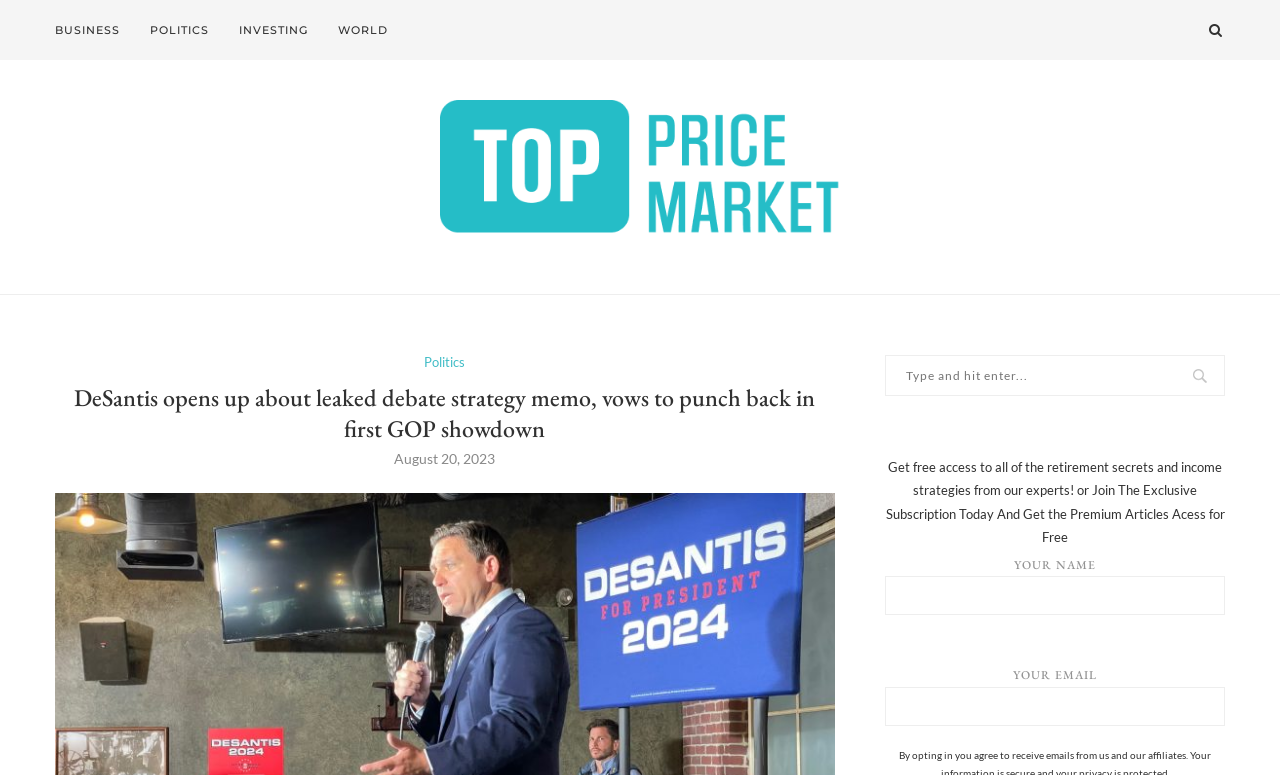Please identify the bounding box coordinates of the region to click in order to complete the task: "Click on BUSINESS". The coordinates must be four float numbers between 0 and 1, specified as [left, top, right, bottom].

[0.043, 0.001, 0.094, 0.076]